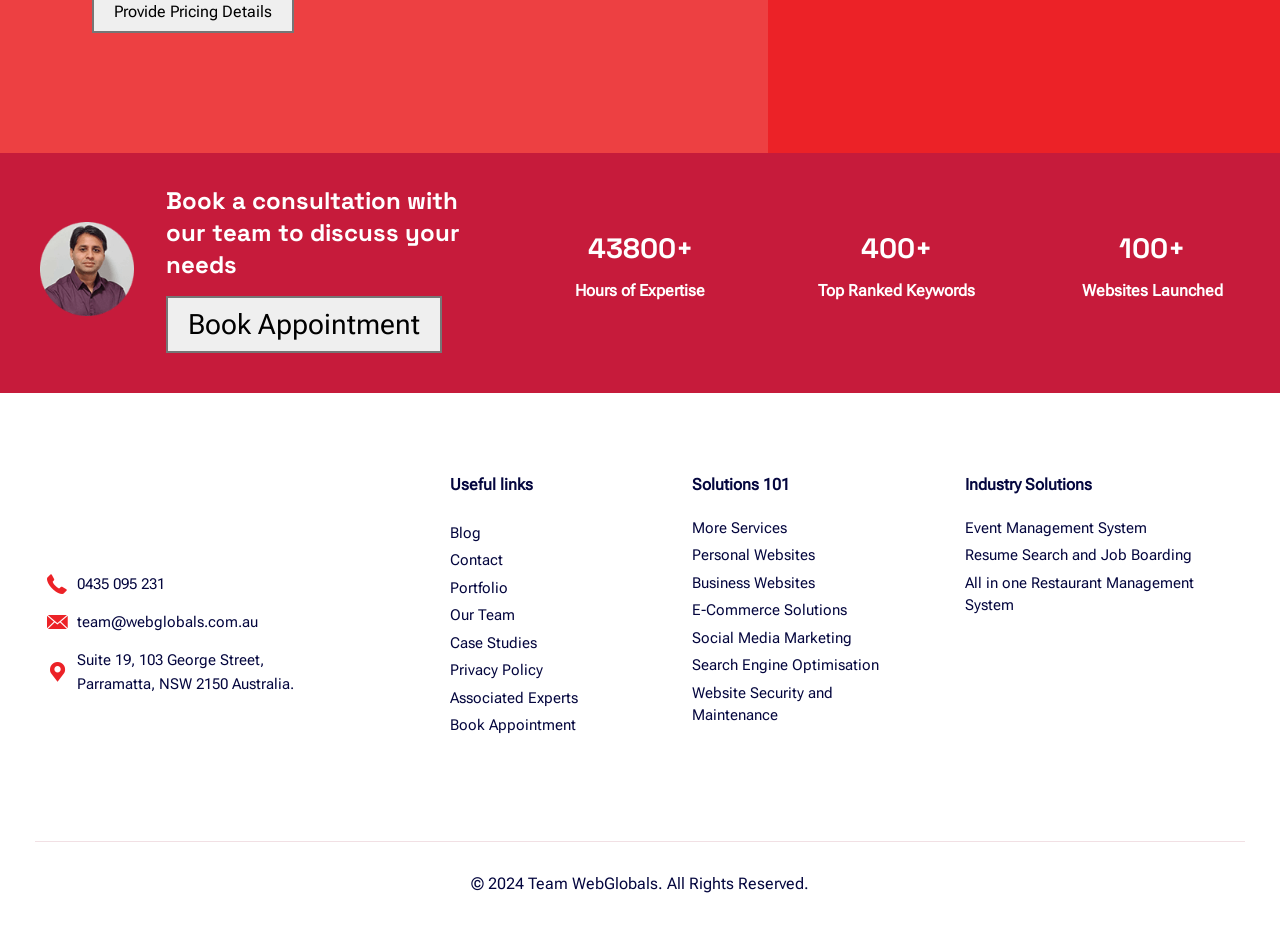Determine the bounding box of the UI component based on this description: "Blog". The bounding box coordinates should be four float values between 0 and 1, i.e., [left, top, right, bottom].

[0.352, 0.543, 0.522, 0.572]